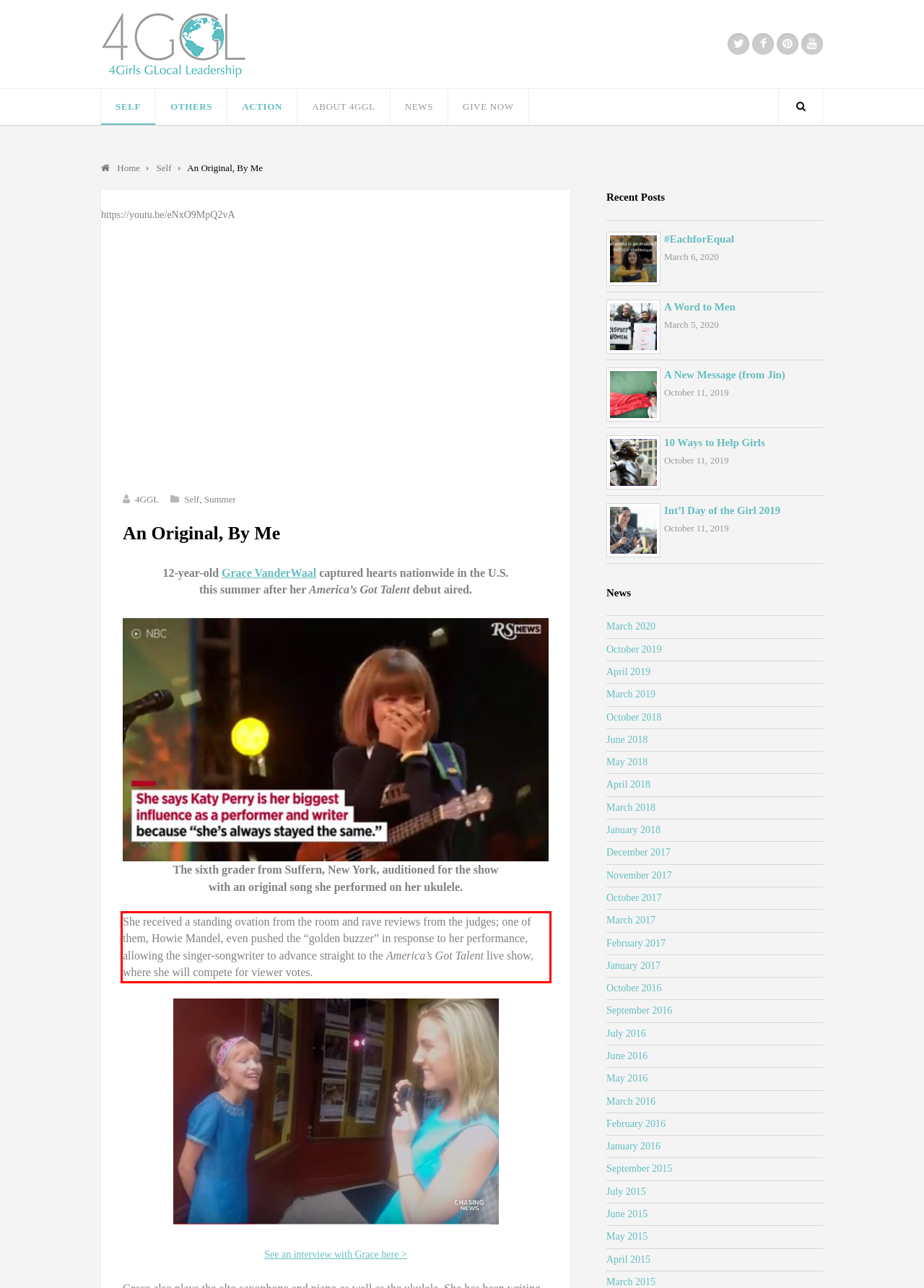You are looking at a screenshot of a webpage with a red rectangle bounding box. Use OCR to identify and extract the text content found inside this red bounding box.

She received a standing ovation from the room and rave reviews from the judges; one of them, Howie Mandel, even pushed the “golden buzzer” in response to her performance, allowing the singer-songwriter to advance straight to the America’s Got Talent live show, where she will compete for viewer votes.